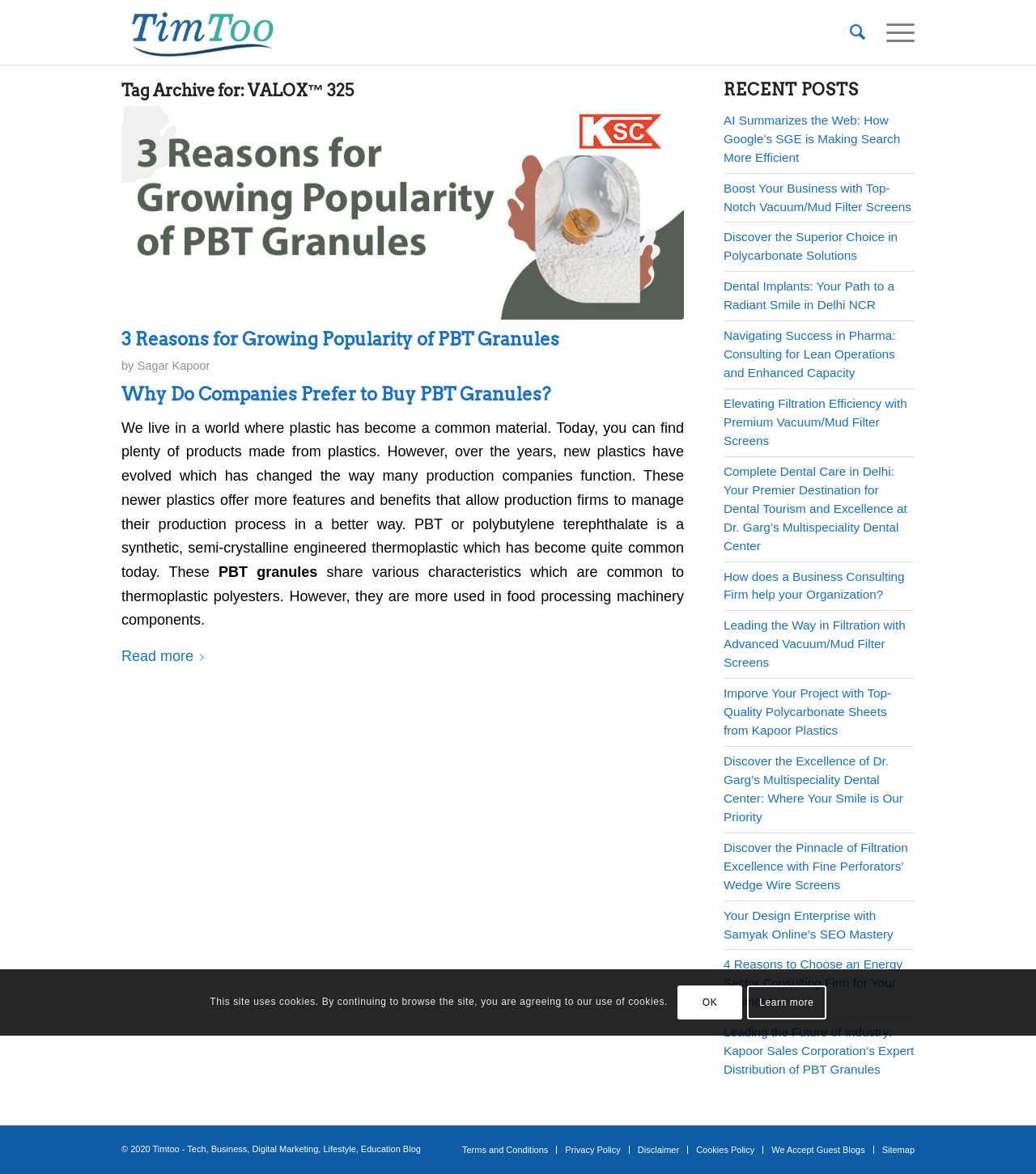What is the purpose of the search button?
Refer to the screenshot and respond with a concise word or phrase.

To search the blog